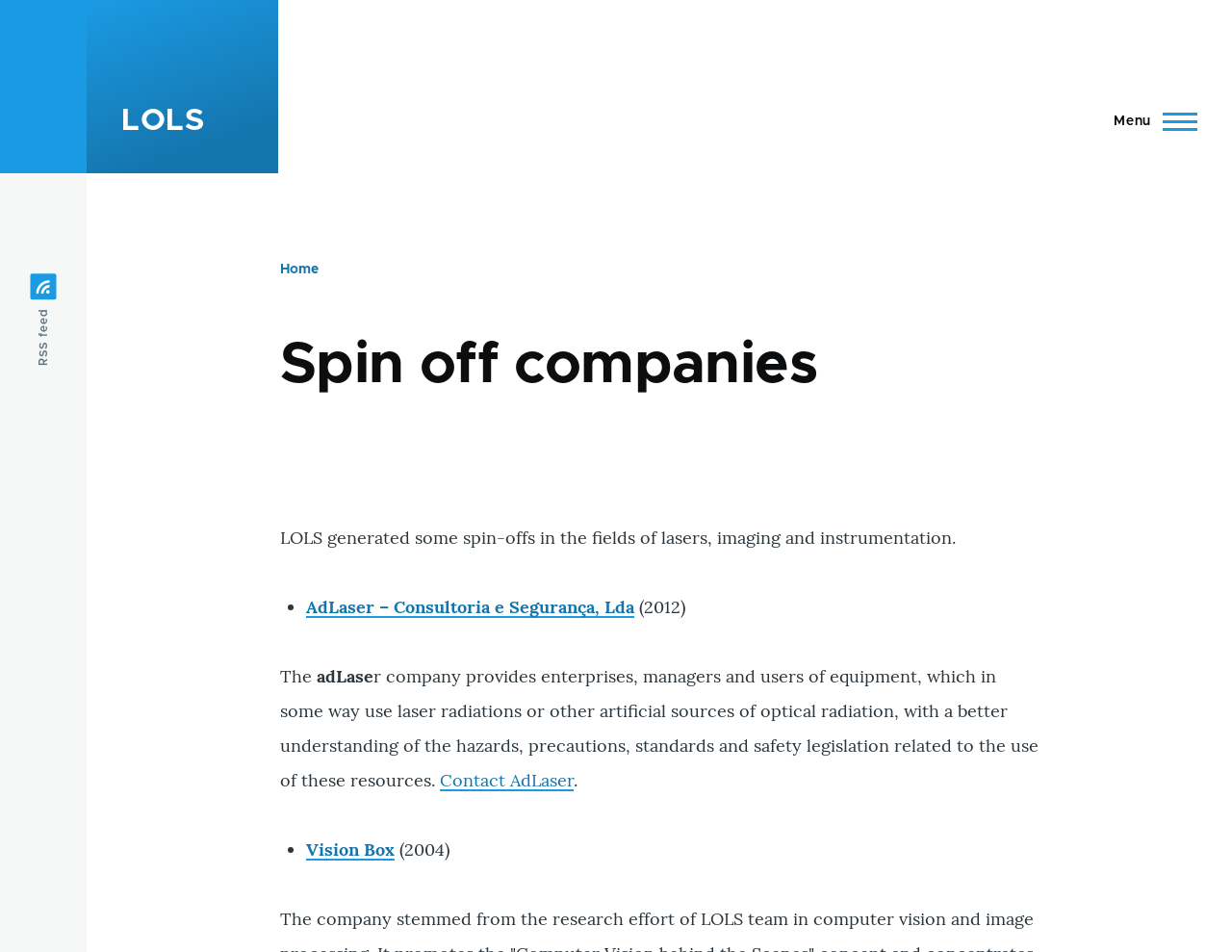Please identify the bounding box coordinates of the element I need to click to follow this instruction: "Open Main Menu".

[0.89, 0.109, 0.977, 0.146]